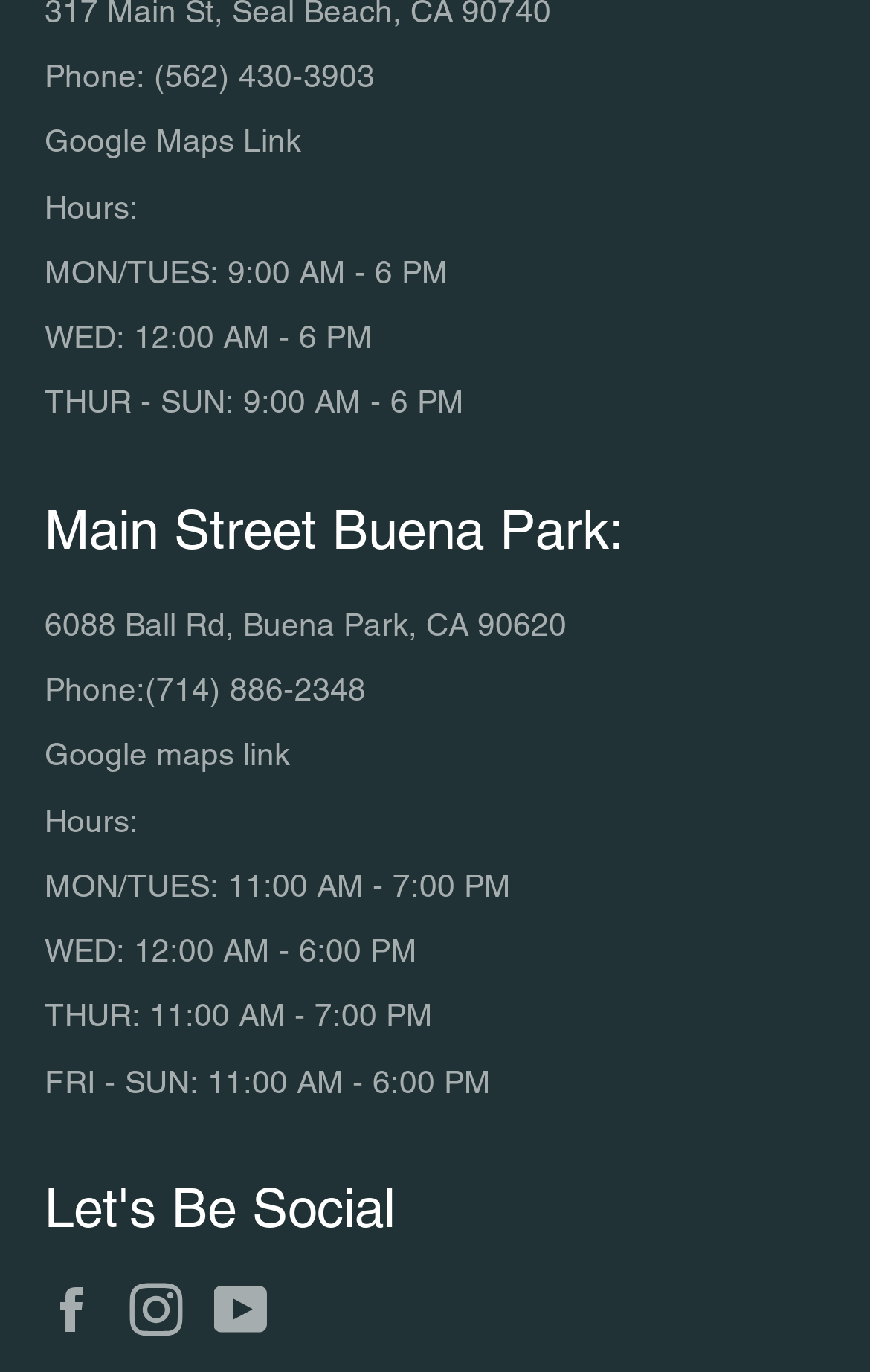What is the Google Maps link for?
Please give a detailed answer to the question using the information shown in the image.

I found two Google Maps links, one for the Main Street Buena Park location and another for a second location, indicating that the links are for two different locations.